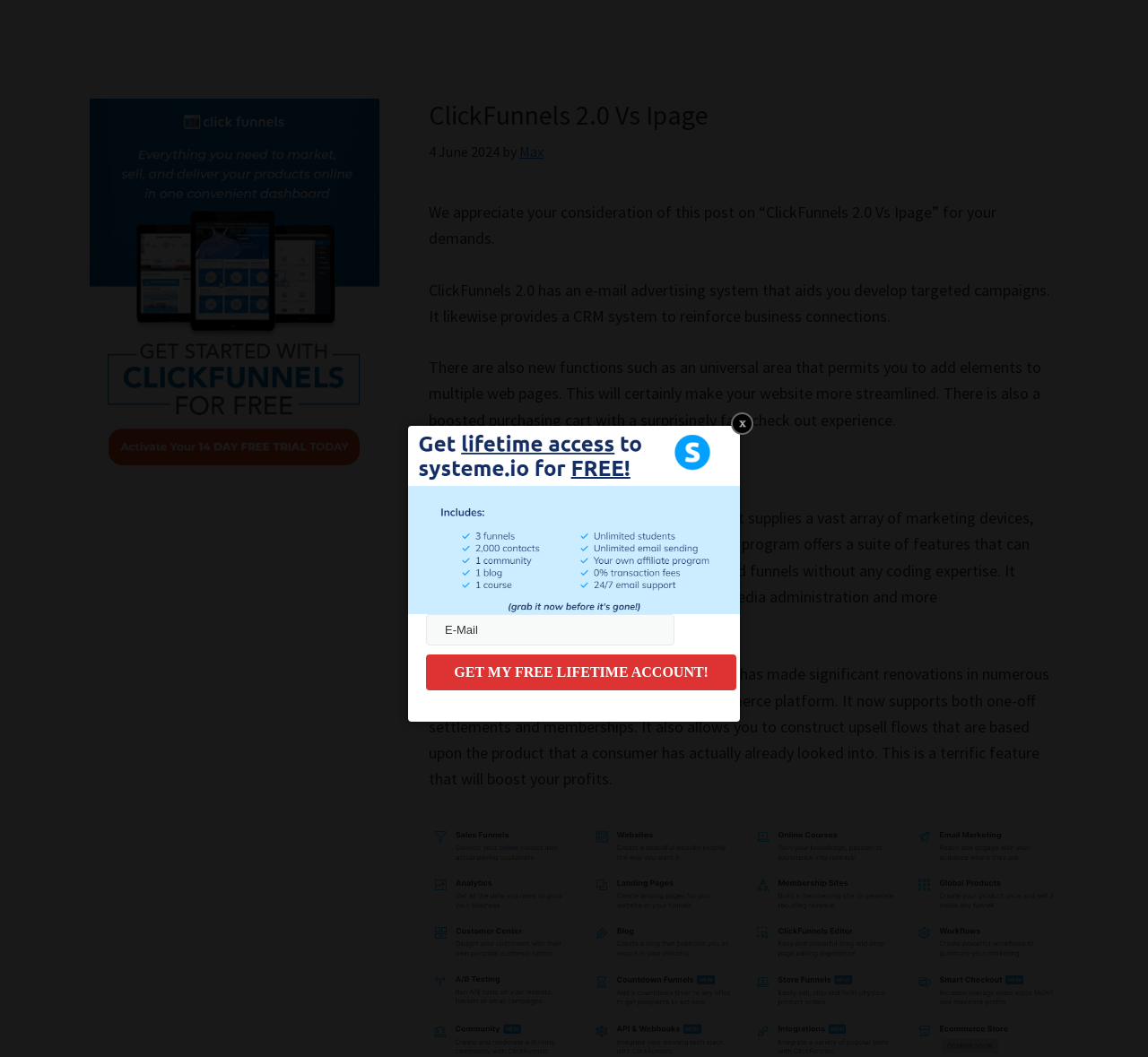Provide an in-depth description of the elements and layout of the webpage.

This webpage is about comparing ClickFunnels 2.0 and Ipage, providing a thorough understanding of their features and differences. At the top, there are two links, "Skip to main content" and "Skip to primary sidebar", which allow users to navigate to the main content or sidebar quickly.

The main content area is headed by a title "ClickFunnels 2.0 Vs Ipage" and a timestamp "4 June 2024" with the author's name "Max". Below the title, there is a brief introduction to the post, followed by a series of paragraphs describing the features of ClickFunnels 2.0, including its email advertising system, CRM system, universal area, and boosted purchasing cart.

The webpage also has a section titled "Features" which highlights the benefits of using ClickFunnels 2.0, such as its ease of use, suite of marketing tools, and email marketing capabilities. Further down, there is another section comparing ClickFunnels 2.0 and Ipage, discussing the improvements made in ClickFunnels 2.0, particularly in its e-commerce platform.

To the right of the main content area, there is a primary sidebar with a heading "Primary Sidebar" and a link. At the bottom of the page, there is a call-to-action section with a textbox labeled "E-Mail" and a button "GET MY FREE LIFETIME ACCOUNT!".